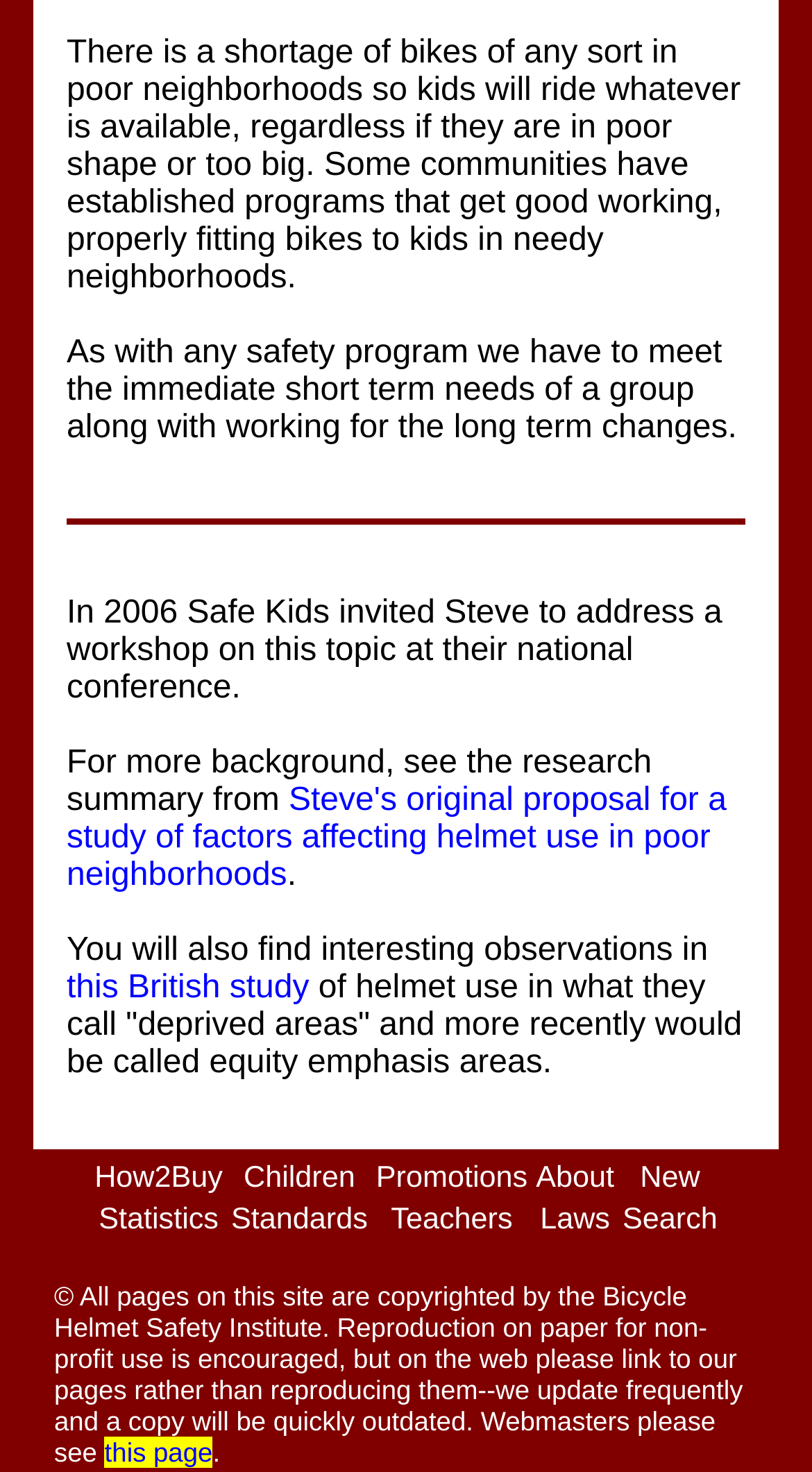Please identify the bounding box coordinates of the element I should click to complete this instruction: 'read Winter 2022 – Issue 002'. The coordinates should be given as four float numbers between 0 and 1, like this: [left, top, right, bottom].

None